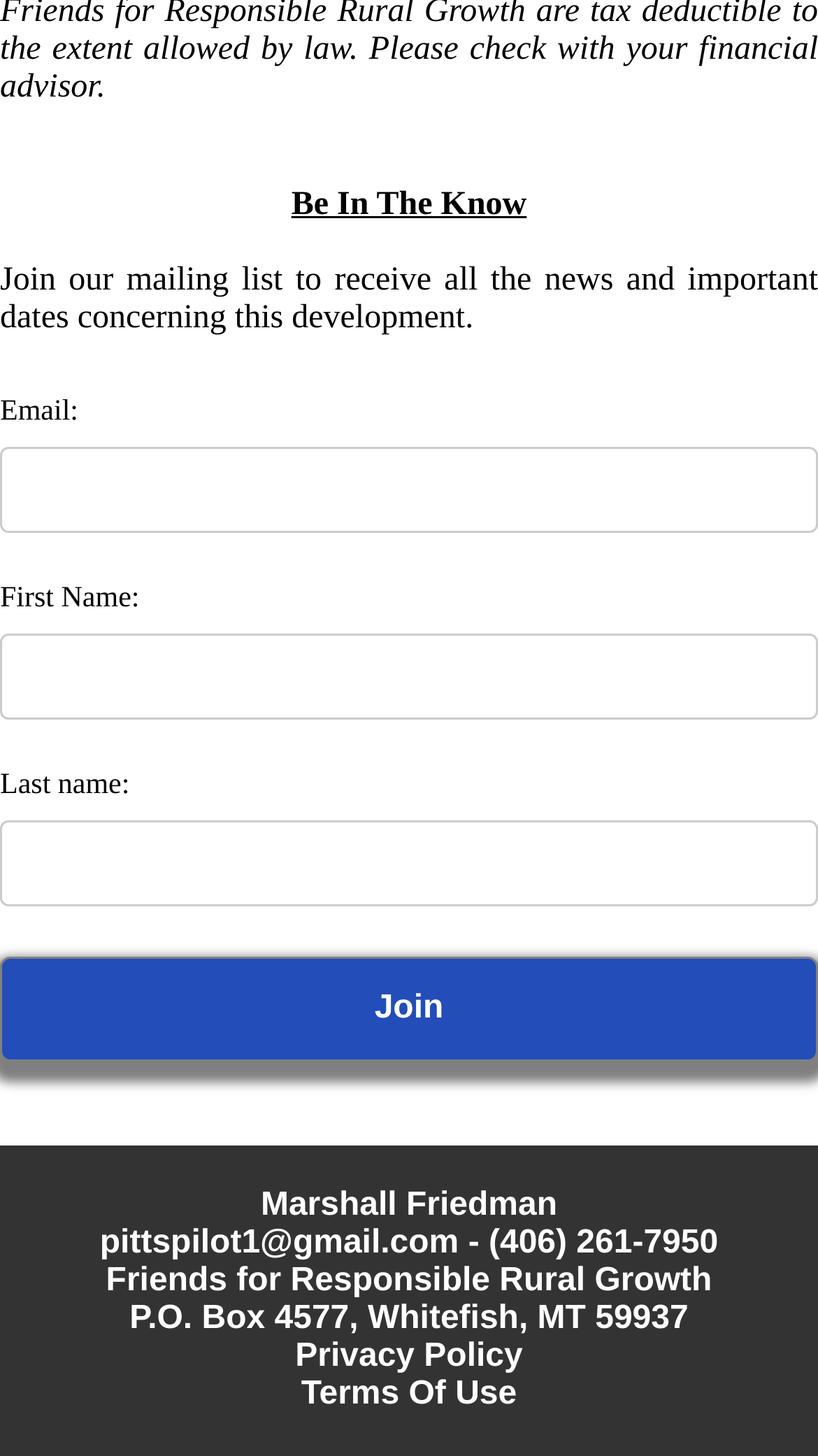Who is the contact person?
Give a detailed explanation using the information visible in the image.

The static text 'Marshall Friedman' is present on the webpage, along with an email address and phone number, suggesting that Marshall Friedman is the contact person.